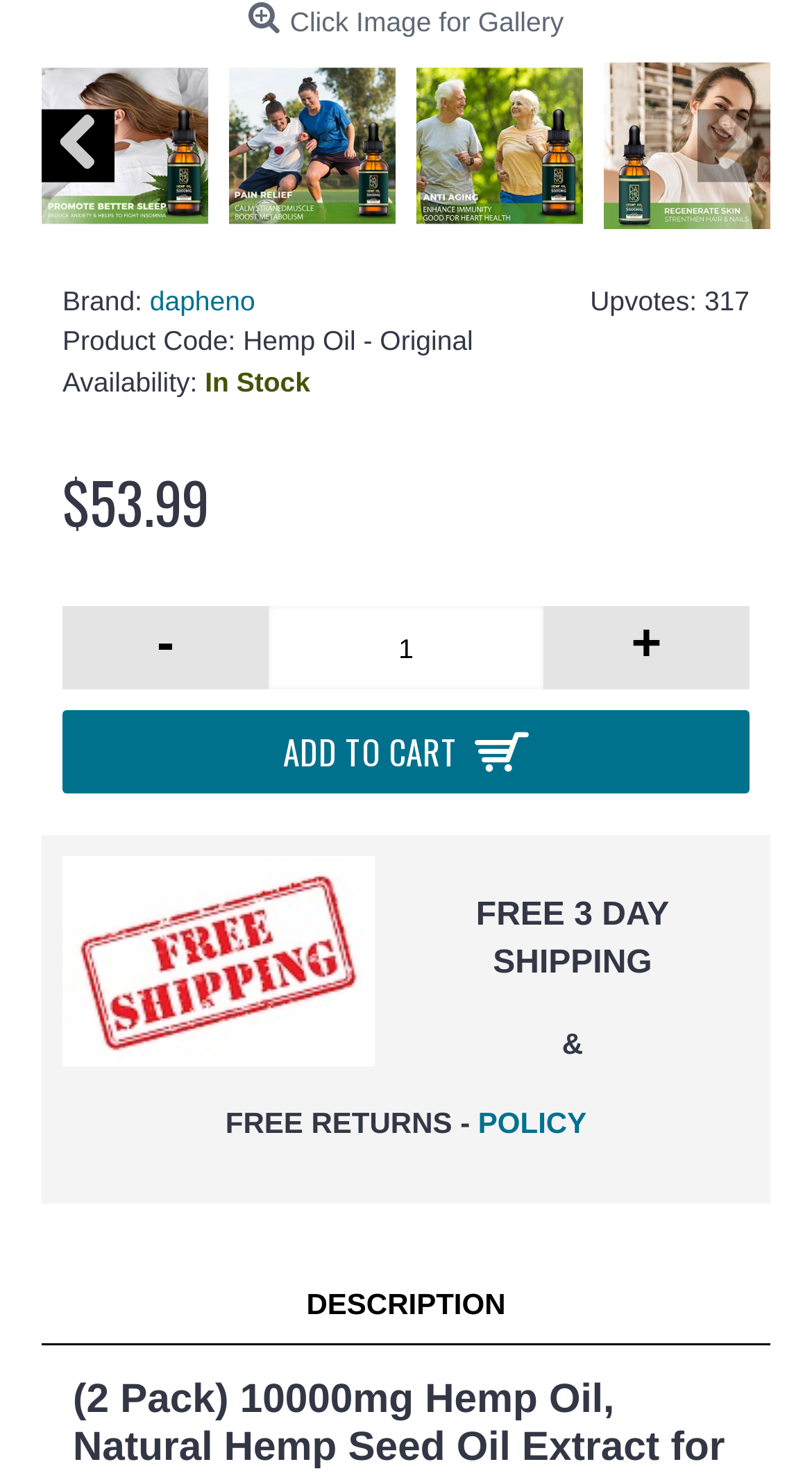What is the current availability of the product?
Answer the question with a thorough and detailed explanation.

I checked the text elements on the webpage and found the availability information, which indicates that the product is currently 'In Stock'.